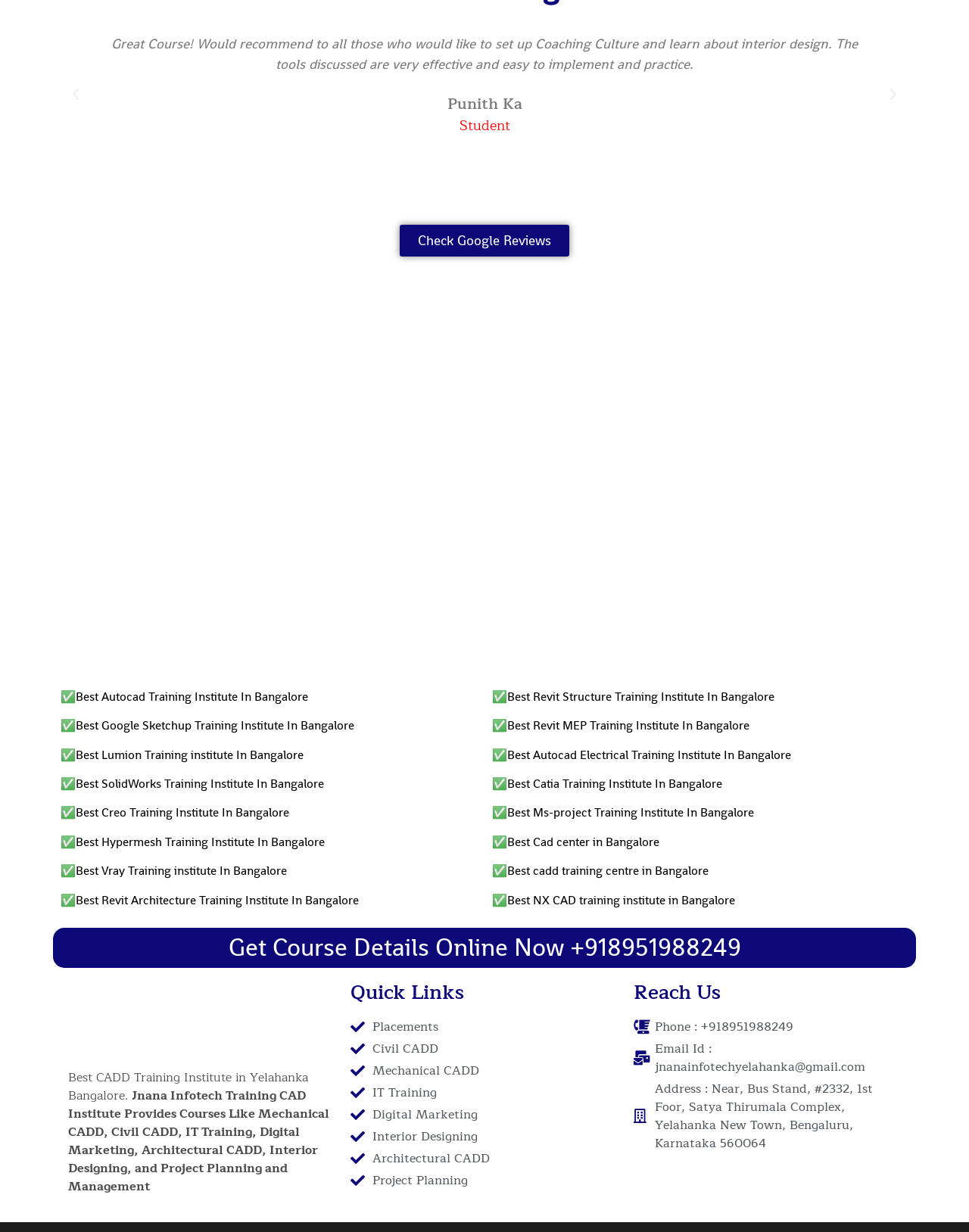Please find the bounding box coordinates of the element that needs to be clicked to perform the following instruction: "Check Google Reviews". The bounding box coordinates should be four float numbers between 0 and 1, represented as [left, top, right, bottom].

[0.412, 0.182, 0.588, 0.208]